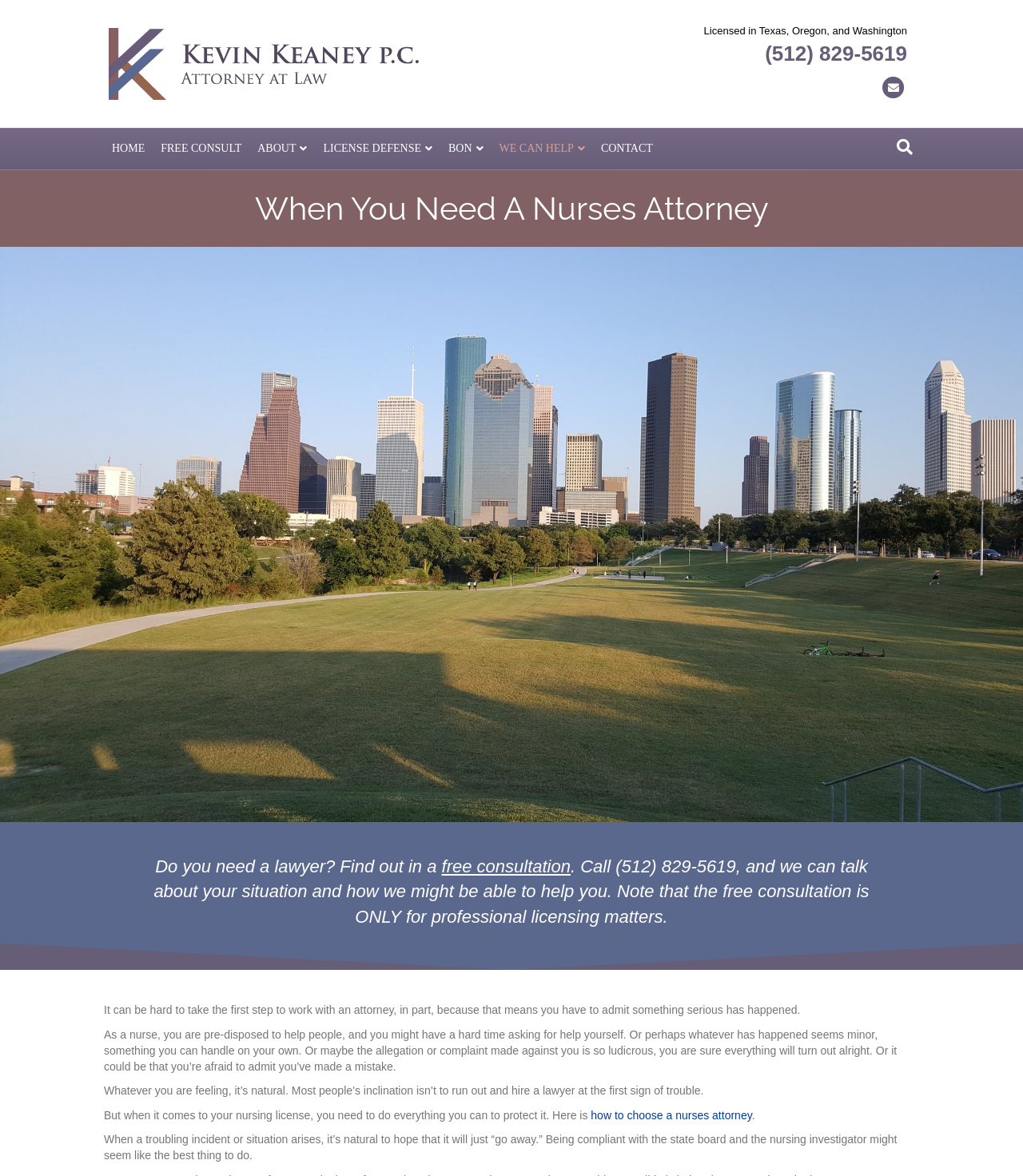Provide a brief response using a word or short phrase to this question:
What is the profession of the person who needs a lawyer?

Nurse